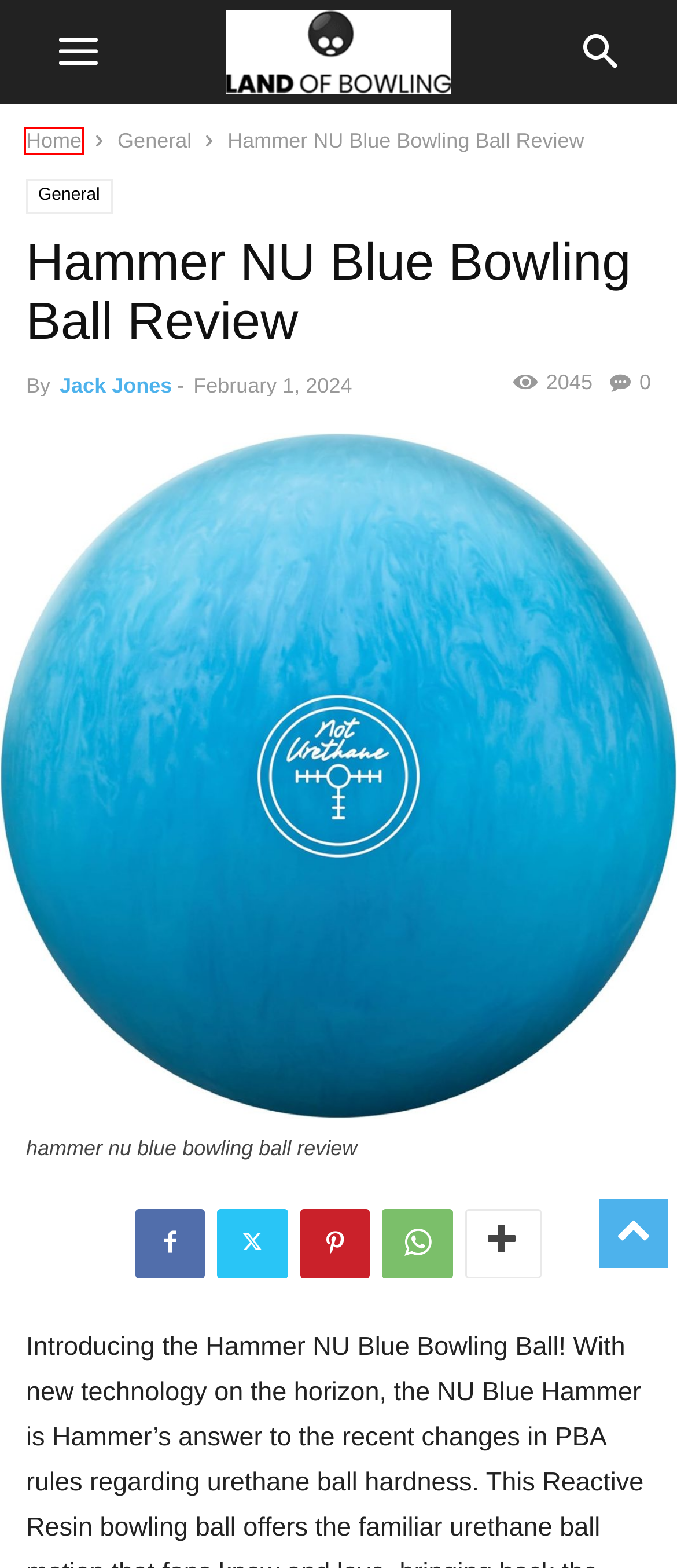Analyze the screenshot of a webpage featuring a red rectangle around an element. Pick the description that best fits the new webpage after interacting with the element inside the red bounding box. Here are the candidates:
A. Storm Xtra Grip Plus Glove Black- Right Hand Review | Land of Bowling
B. Privacy Policy | Land of Bowling
C. General Lets Talk Bowling: Bowling for Strikes | Land of Bowling
D. Jack Jones
E. Land Of Bowling | Your #1 Bowling Resource
F. Refund policy | Land of Bowling
G. IPOW 2 PACK Tennis & Golfer's Elbow Brace Review | Land of Bowling
H. 2 PACK Wrist Wraps Review | Land of Bowling

E